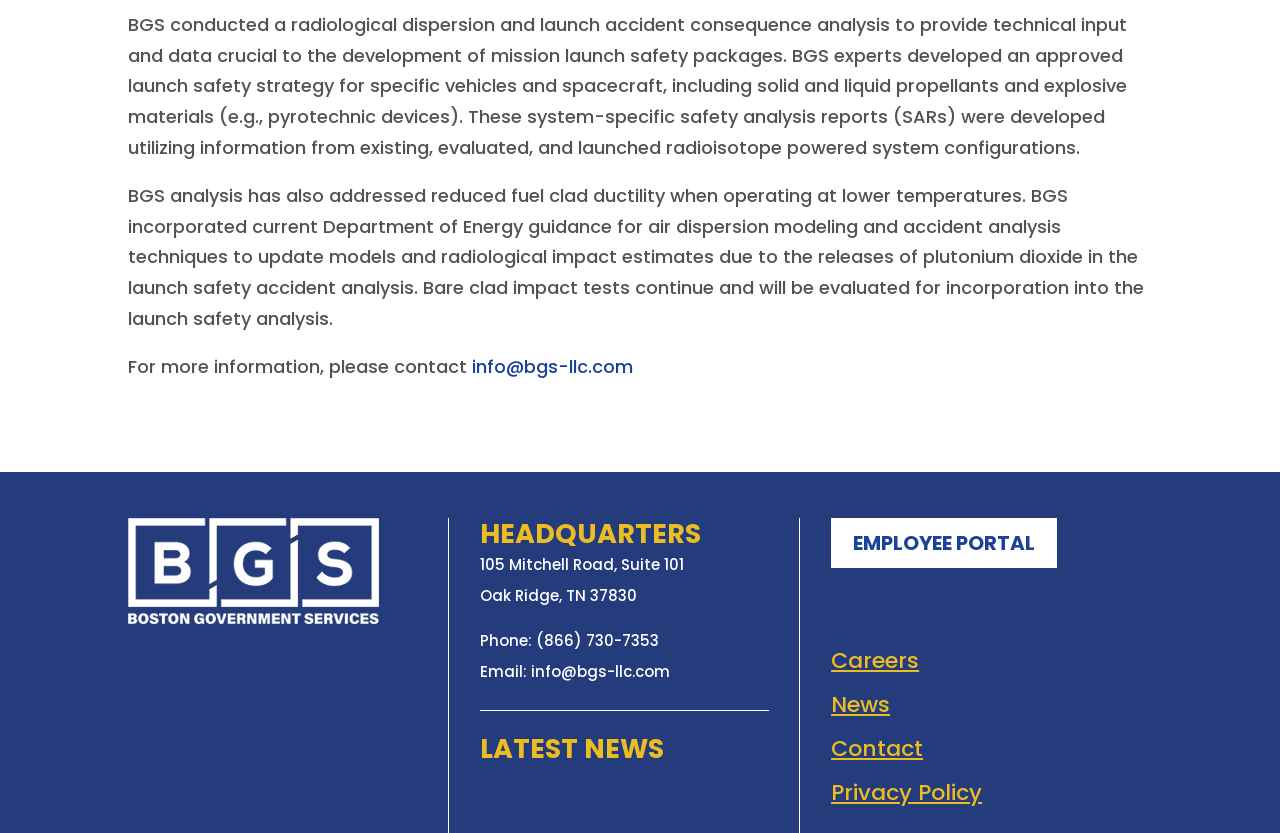Please identify the bounding box coordinates of the clickable region that I should interact with to perform the following instruction: "Read the latest news". The coordinates should be expressed as four float numbers between 0 and 1, i.e., [left, top, right, bottom].

[0.649, 0.827, 0.695, 0.864]